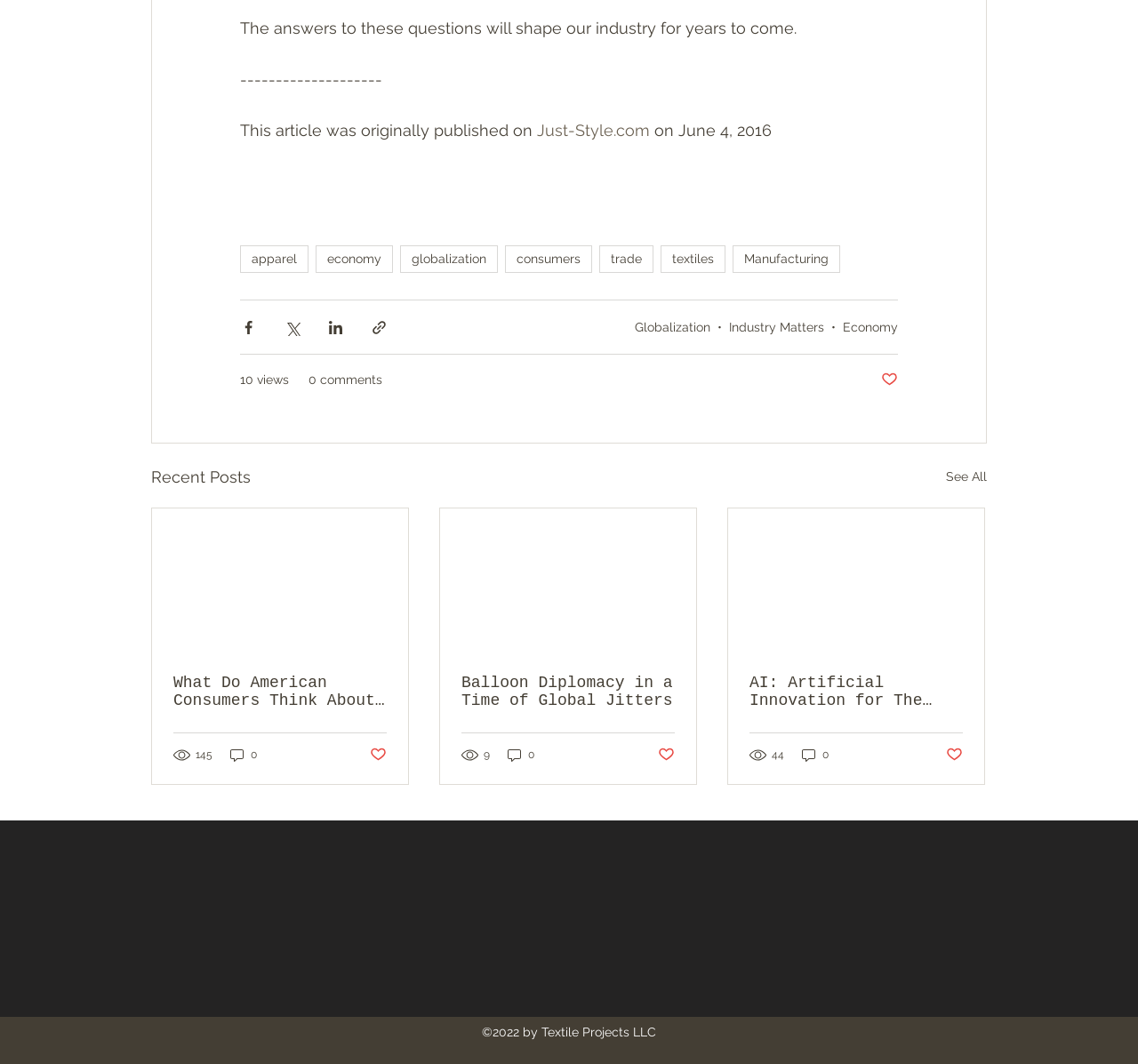Please identify the bounding box coordinates for the region that you need to click to follow this instruction: "Search for items with the same title".

None